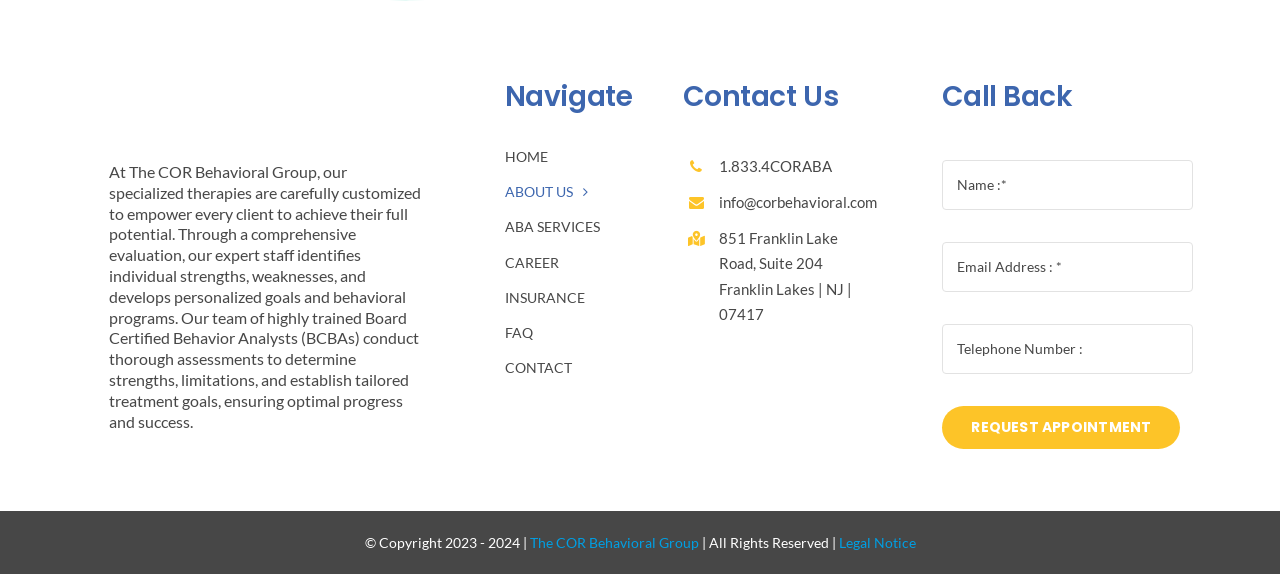Can you find the bounding box coordinates for the element to click on to achieve the instruction: "Click on the HOME link"?

[0.394, 0.251, 0.516, 0.295]